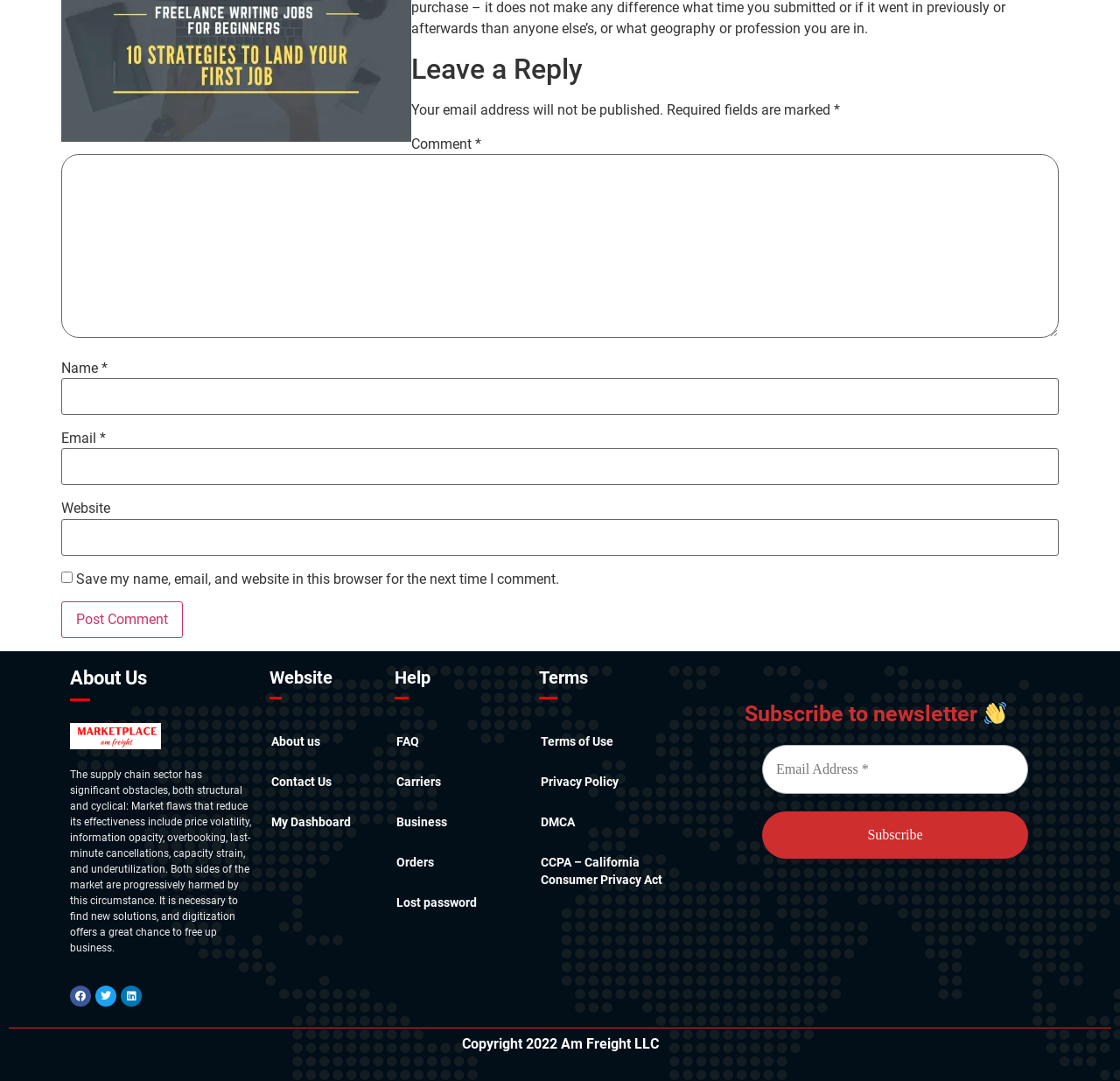Determine the bounding box coordinates of the region that needs to be clicked to achieve the task: "Contact Us".

[0.227, 0.704, 0.337, 0.742]